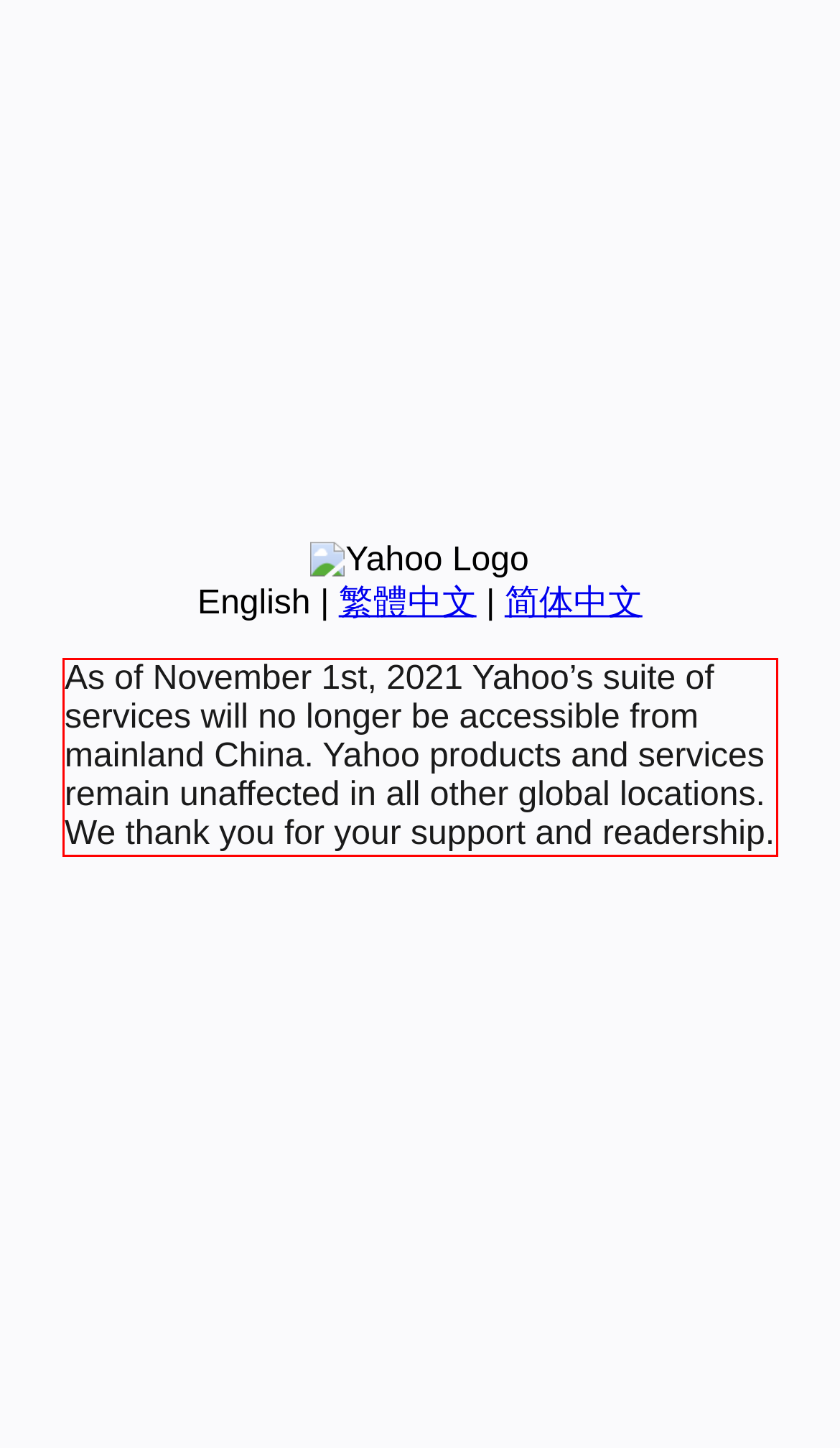Review the screenshot of the webpage and recognize the text inside the red rectangle bounding box. Provide the extracted text content.

As of November 1st, 2021 Yahoo’s suite of services will no longer be accessible from mainland China. Yahoo products and services remain unaffected in all other global locations. We thank you for your support and readership.